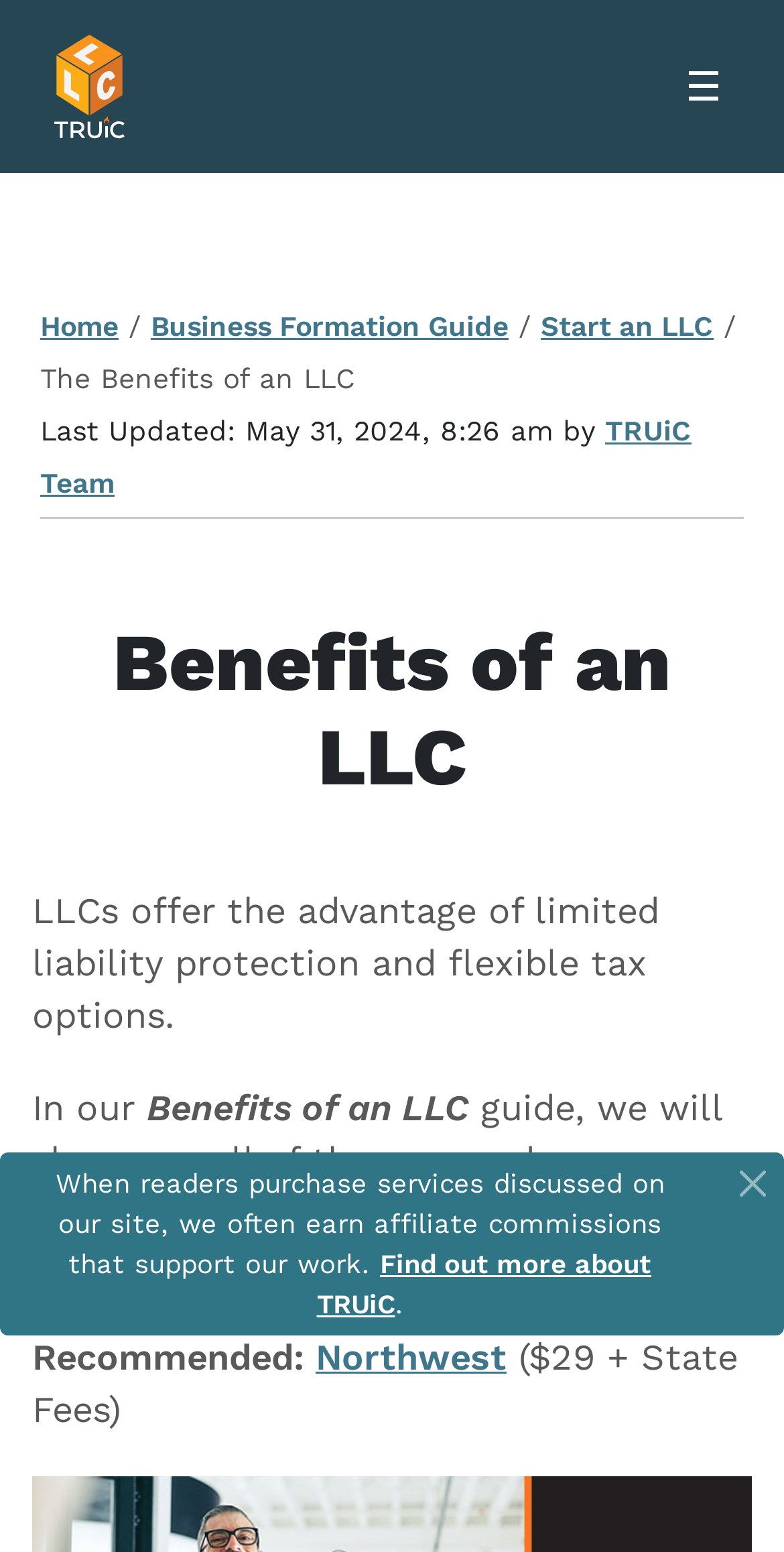Identify the bounding box coordinates for the region to click in order to carry out this instruction: "Click the 'Northwest' link". Provide the coordinates using four float numbers between 0 and 1, formatted as [left, top, right, bottom].

[0.403, 0.86, 0.646, 0.888]